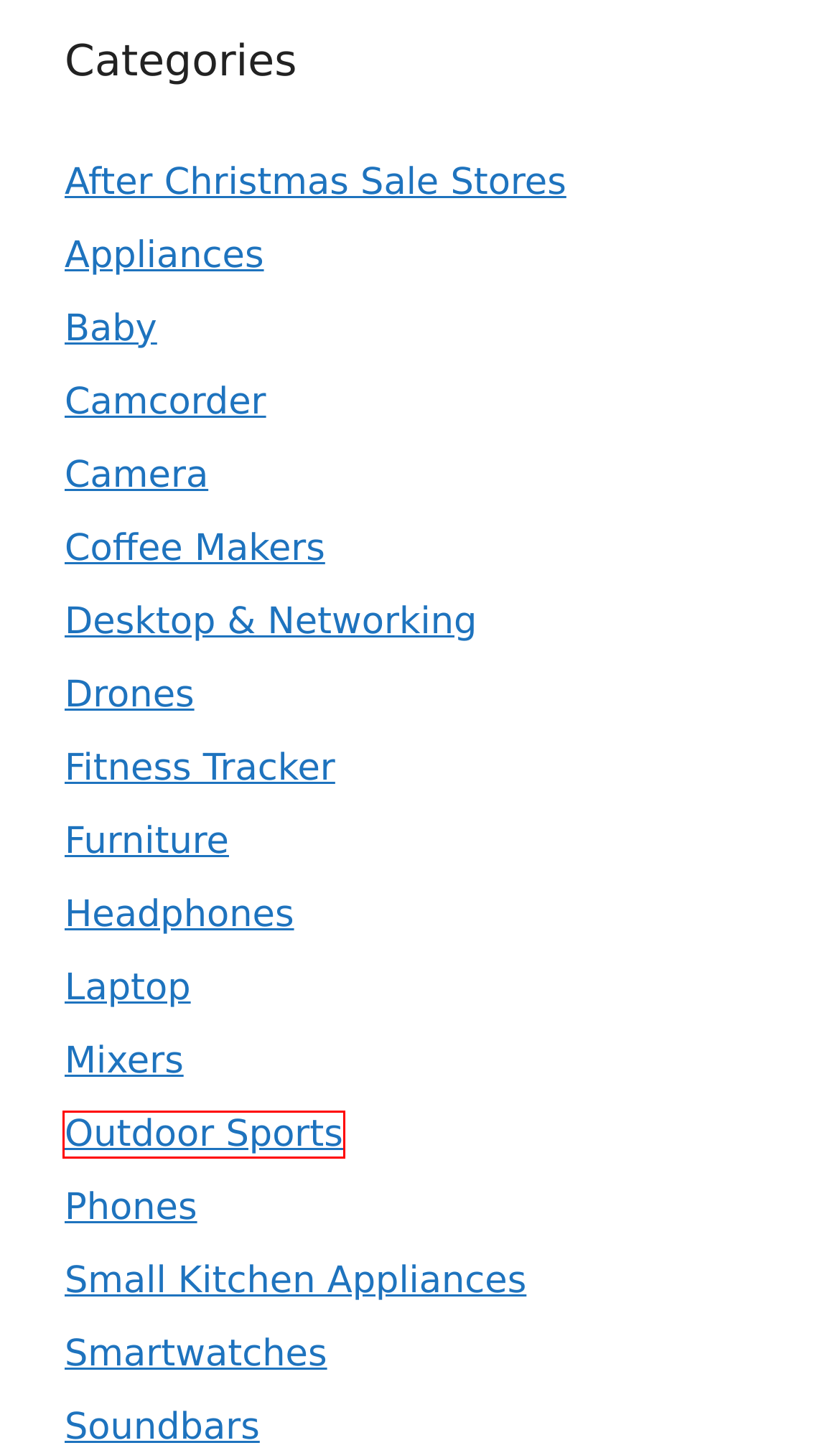You have been given a screenshot of a webpage with a red bounding box around a UI element. Select the most appropriate webpage description for the new webpage that appears after clicking the element within the red bounding box. The choices are:
A. After Christmas Sale Stores Archives - After Christmas Sales 2024
B. Furniture Archives - After Christmas Sales 2024
C. Outdoor Sports Archives - After Christmas Sales 2024
D. Soundbars Archives - After Christmas Sales 2024
E. Small Kitchen Appliances Archives - After Christmas Sales 2024
F. Mixers Archives - After Christmas Sales 2024
G. Camera Archives - After Christmas Sales 2024
H. Coffee Makers Archives - After Christmas Sales 2024

C